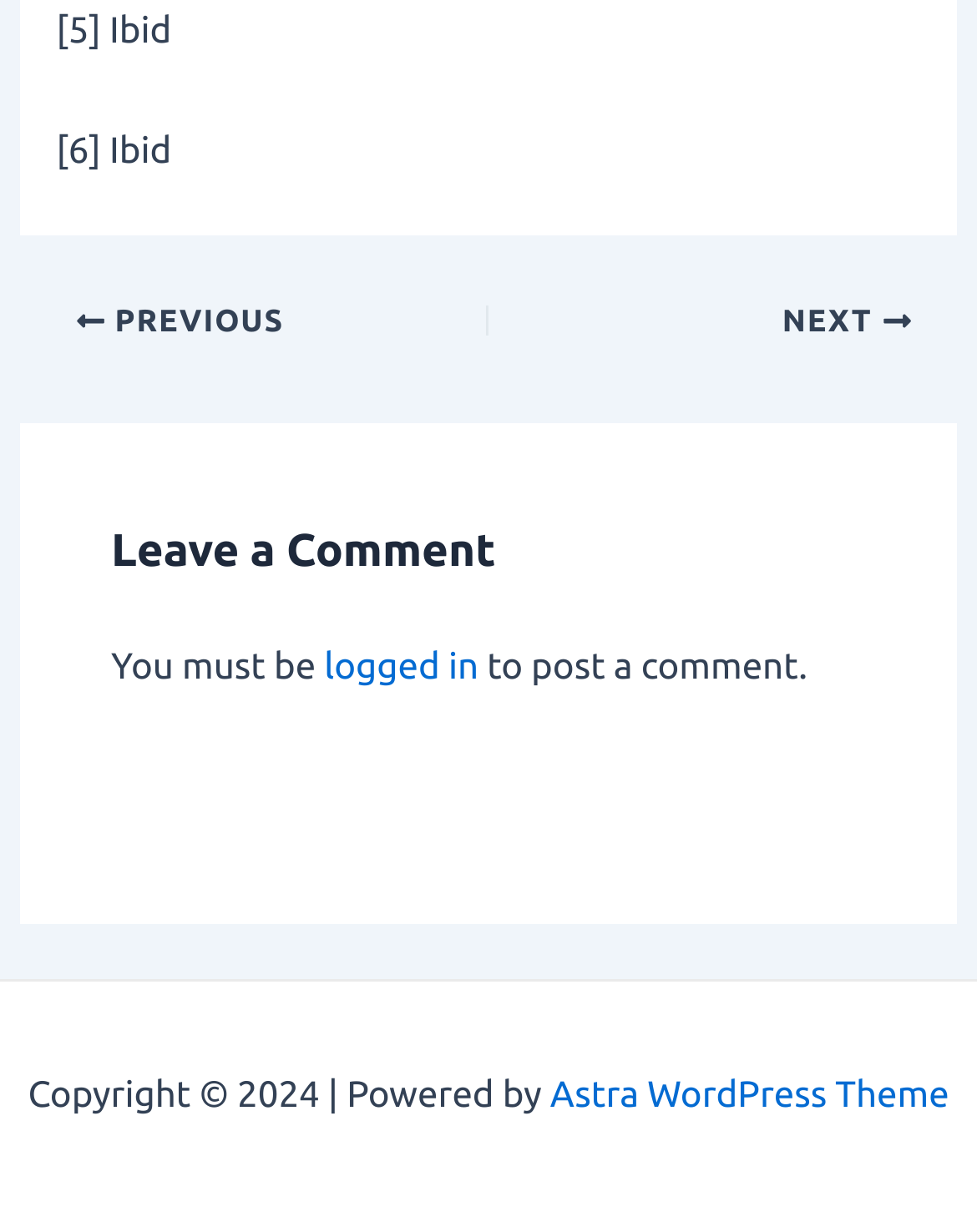How many navigation buttons are there?
Using the image as a reference, answer the question in detail.

I found a navigation element with two link elements inside, one with the text 'PREVIOUS' and another with the text 'NEXT', which suggests that there are two navigation buttons.